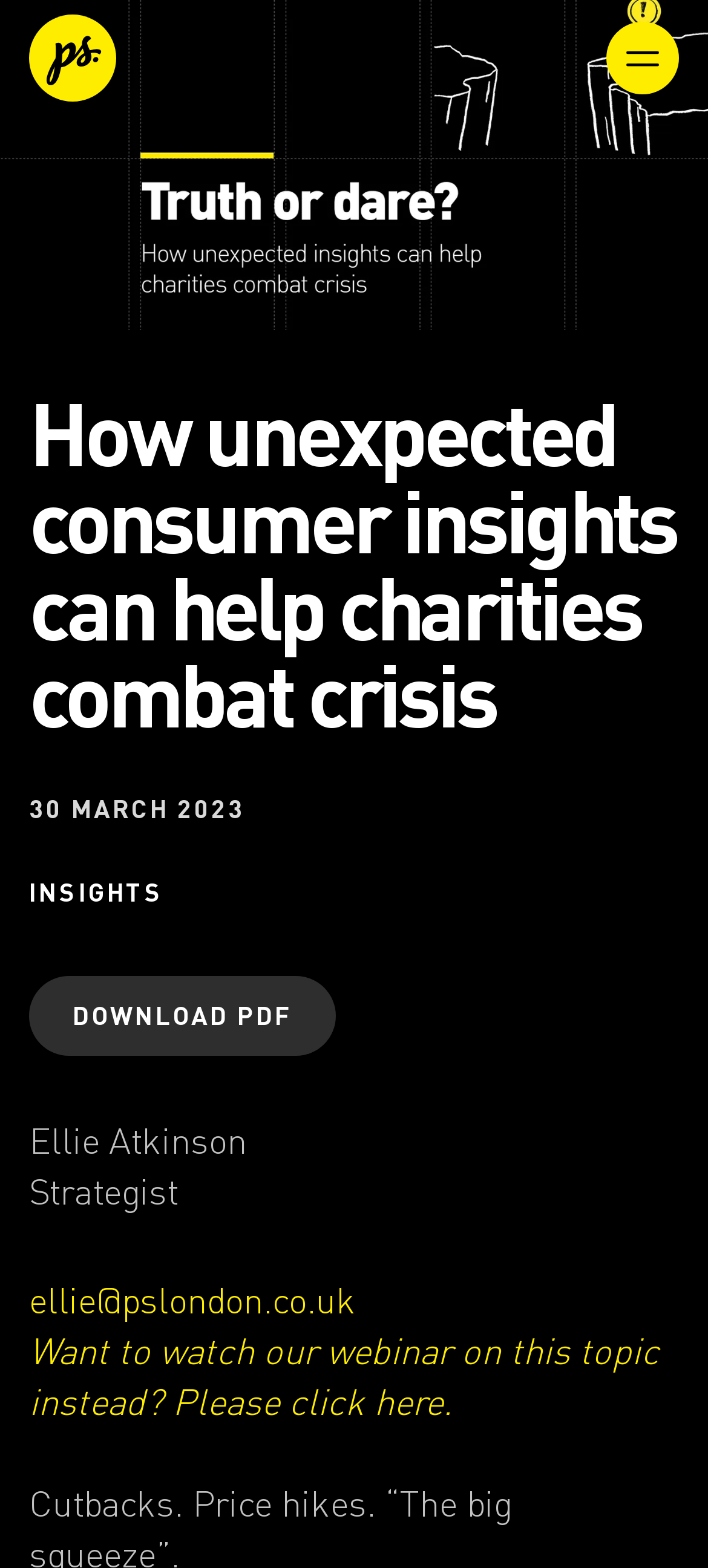Please locate the bounding box coordinates of the region I need to click to follow this instruction: "Open the menu".

[0.856, 0.014, 0.959, 0.06]